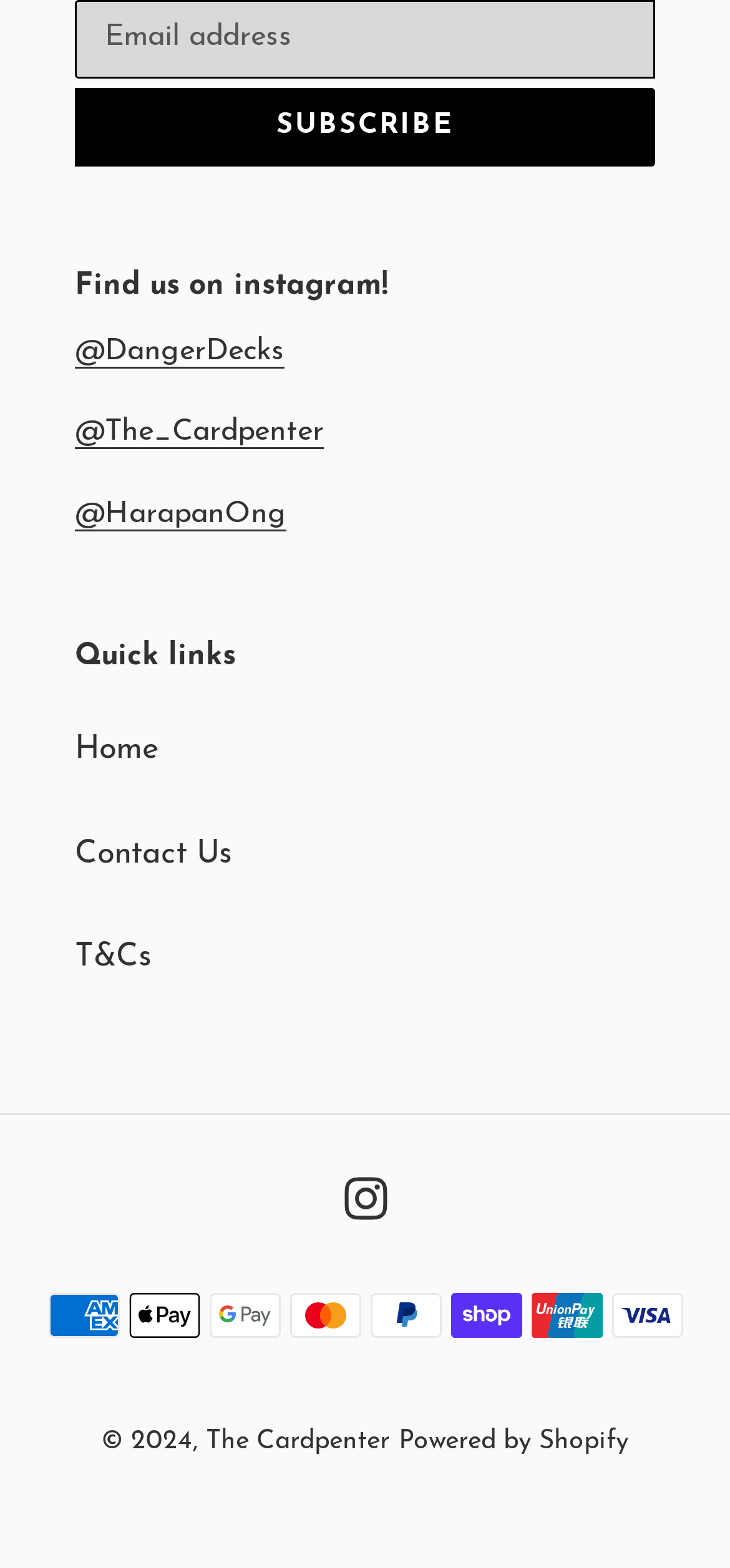Give the bounding box coordinates for the element described by: "Powered by Shopify".

[0.546, 0.911, 0.862, 0.928]